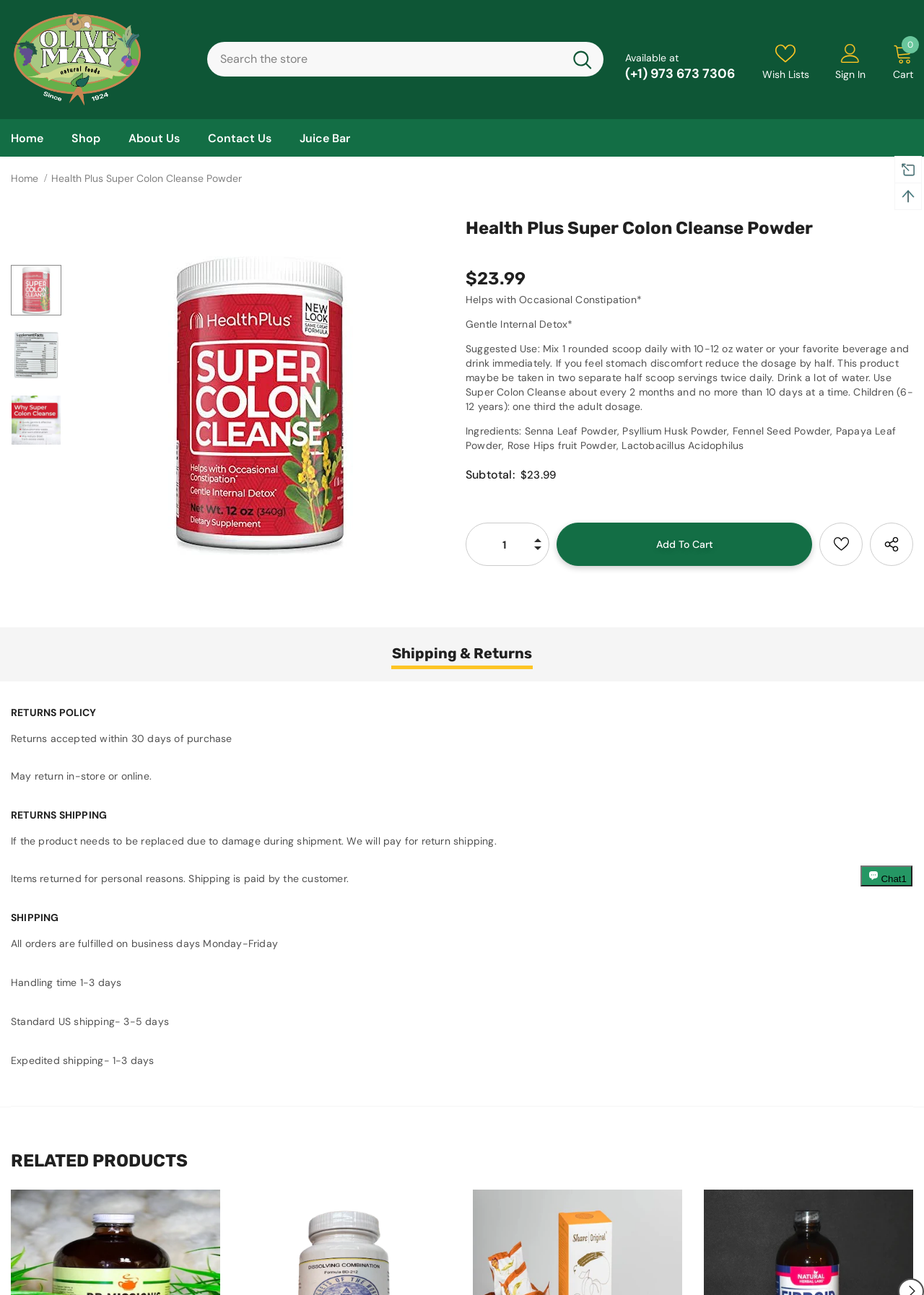Identify the bounding box coordinates of the part that should be clicked to carry out this instruction: "Chat with online store".

[0.932, 0.668, 0.988, 0.705]